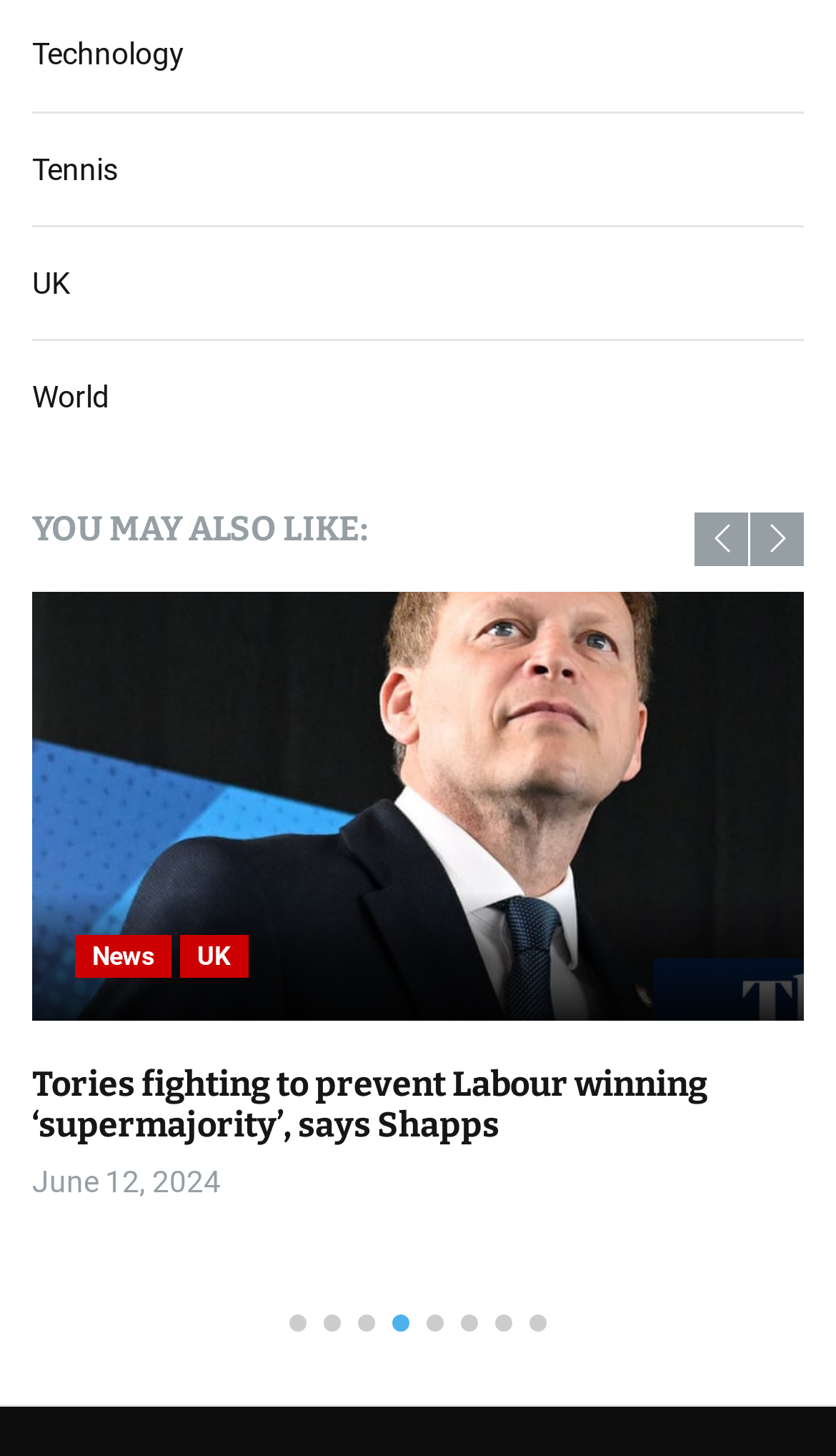Can you provide the bounding box coordinates for the element that should be clicked to implement the instruction: "Go to previous slide"?

[0.831, 0.352, 0.895, 0.389]